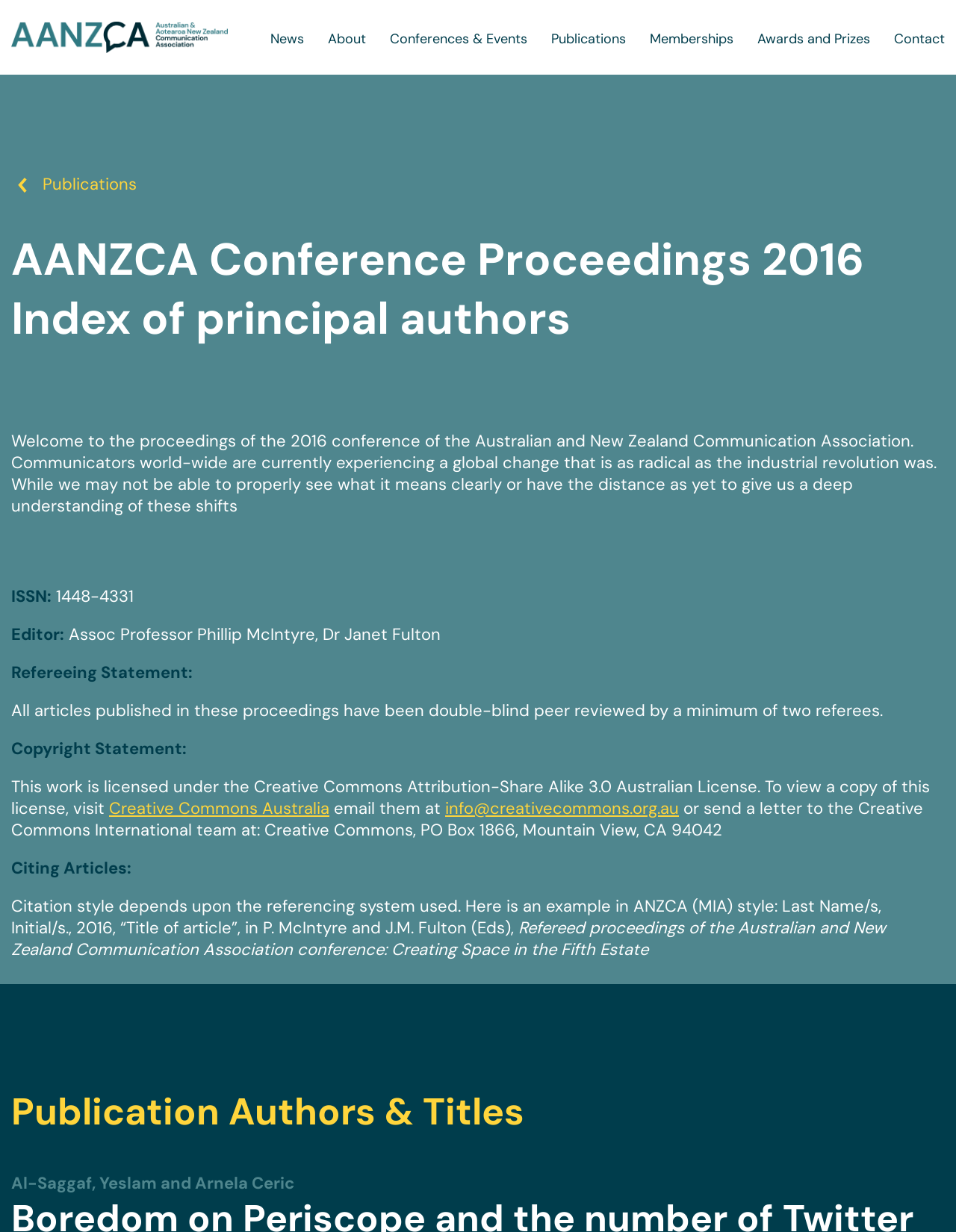Use a single word or phrase to answer the question: What is the title of the conference?

Creating Space in the Fifth Estate